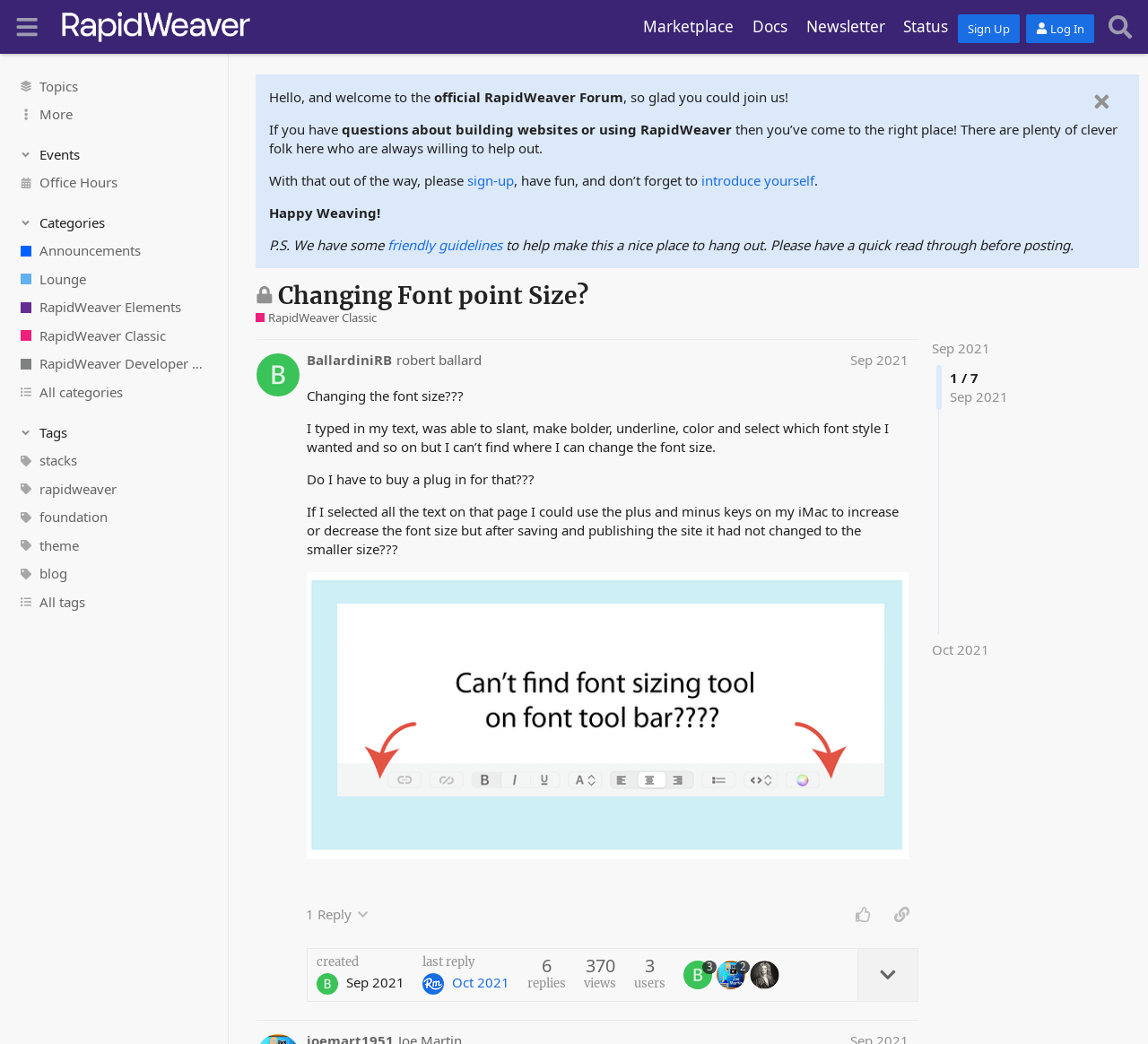Provide the bounding box coordinates of the HTML element this sentence describes: "alt="RapidWeaver Forum"". The bounding box coordinates consist of four float numbers between 0 and 1, i.e., [left, top, right, bottom].

[0.051, 0.009, 0.22, 0.043]